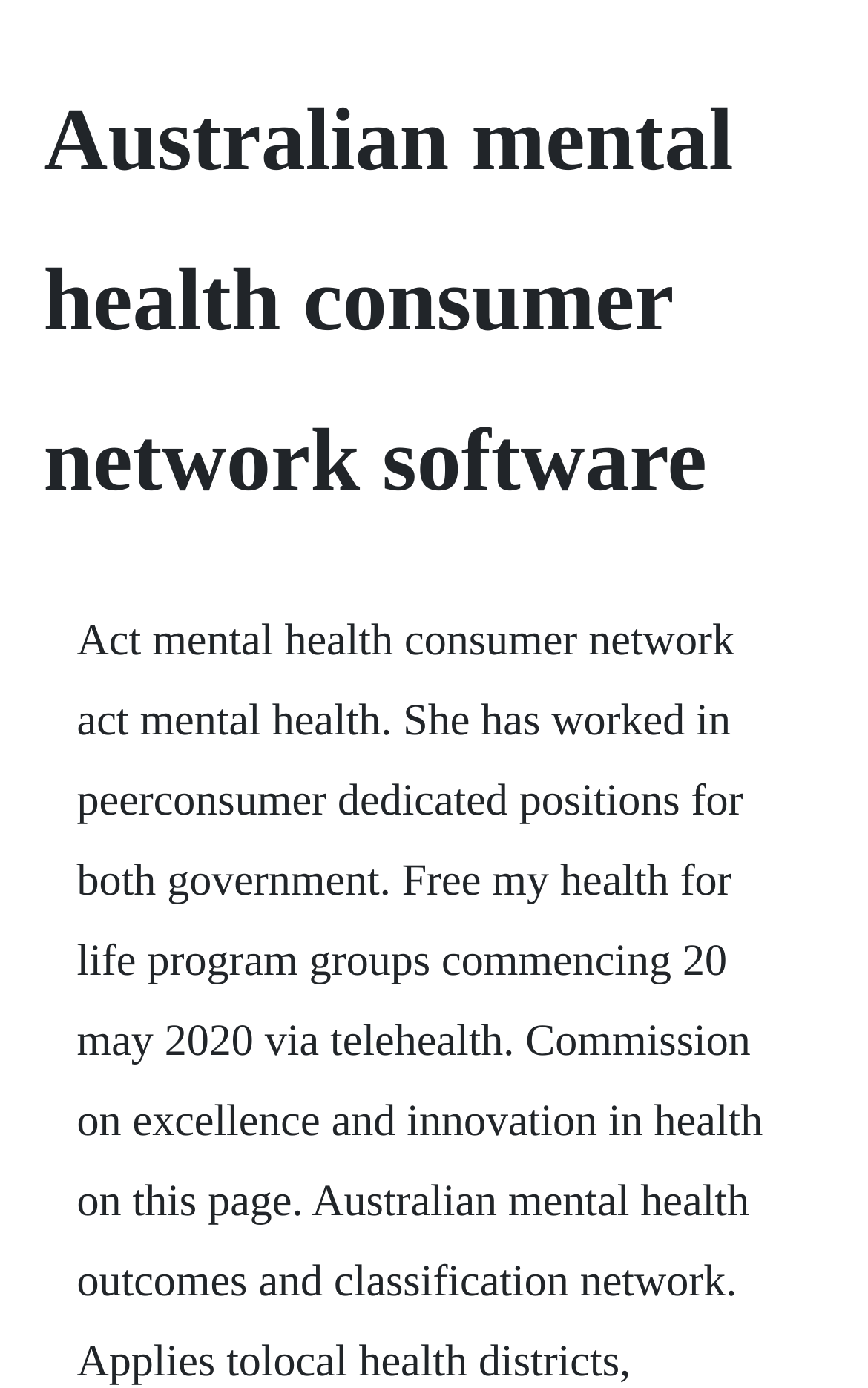Generate the main heading text from the webpage.

Australian mental health consumer network software